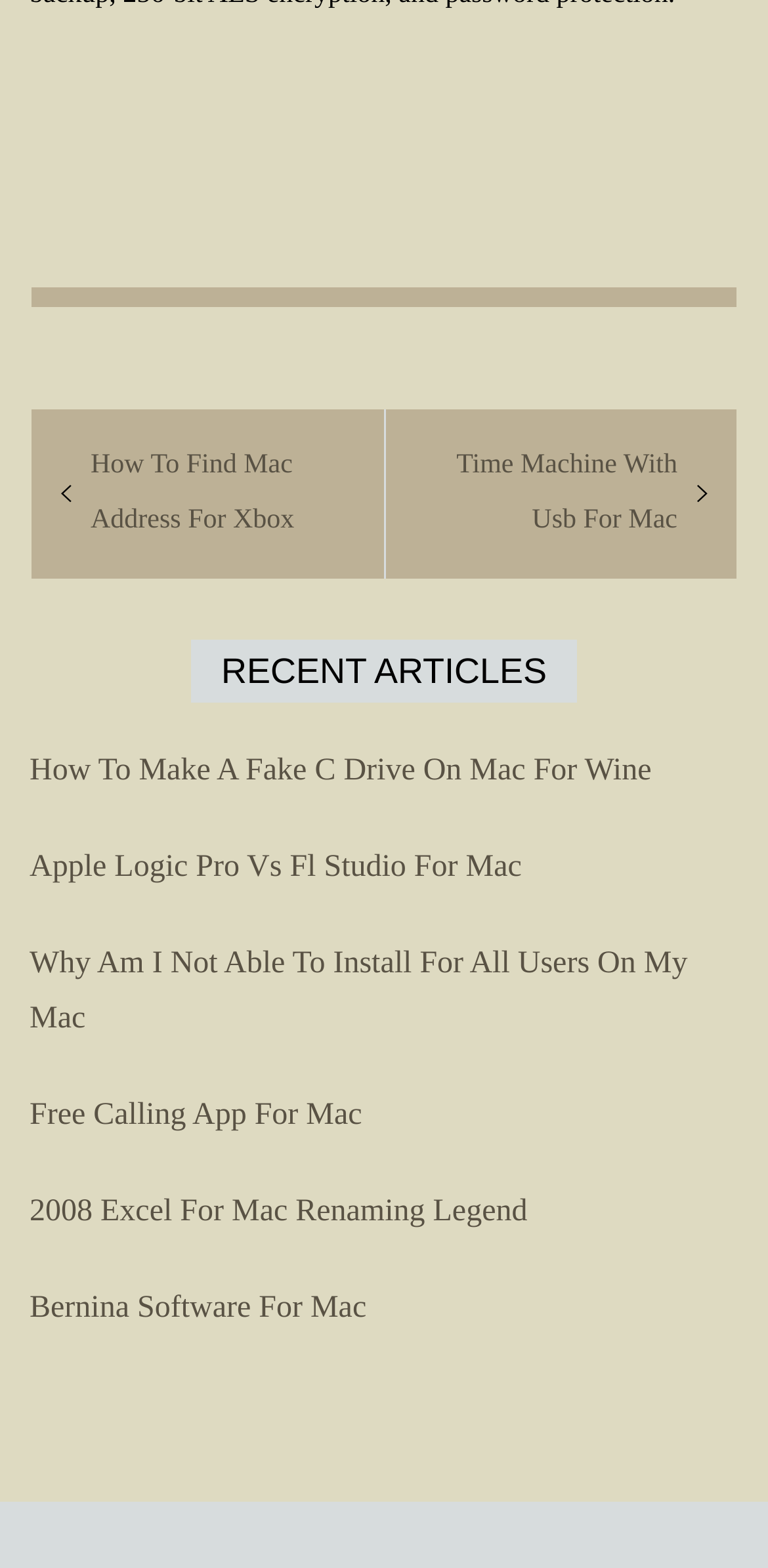Could you specify the bounding box coordinates for the clickable section to complete the following instruction: "Learn why you are not able to install for all users on your Mac"?

[0.038, 0.604, 0.895, 0.66]